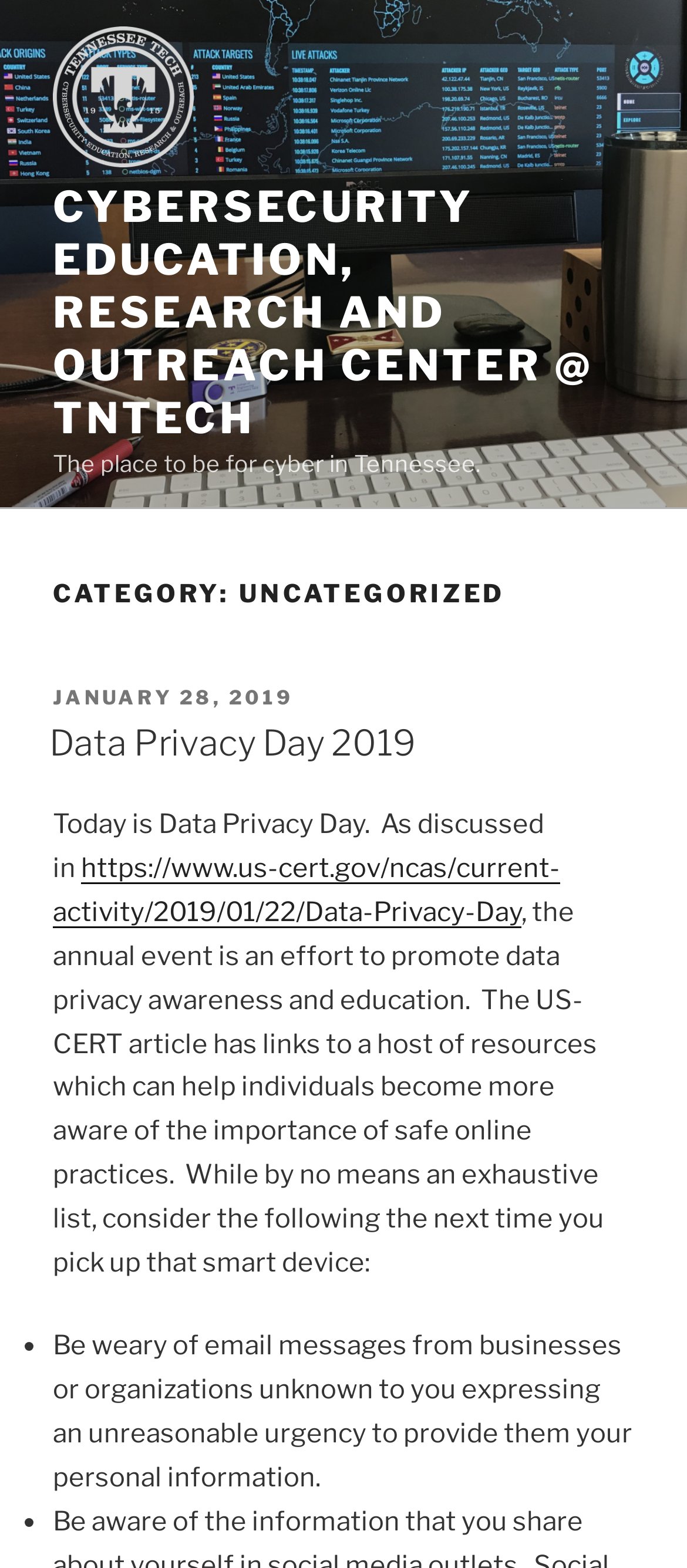What is the topic of the posted article?
Please give a detailed answer to the question using the information shown in the image.

The topic of the posted article can be found in the heading element with the text 'Data Privacy Day 2019', which is located in the header section of the webpage.